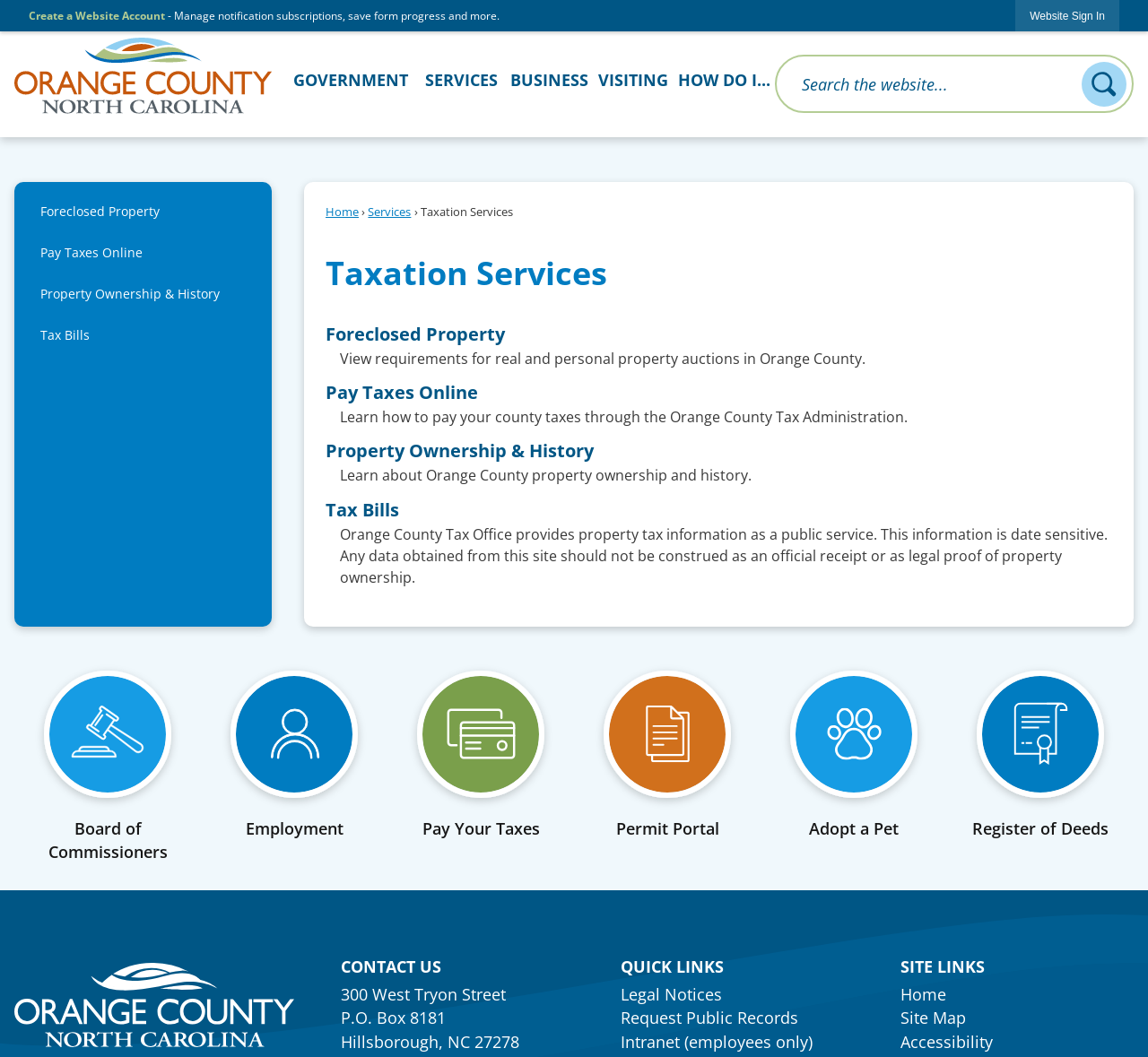Please find the bounding box coordinates of the element that must be clicked to perform the given instruction: "Sign in to the website". The coordinates should be four float numbers from 0 to 1, i.e., [left, top, right, bottom].

[0.885, 0.0, 0.975, 0.03]